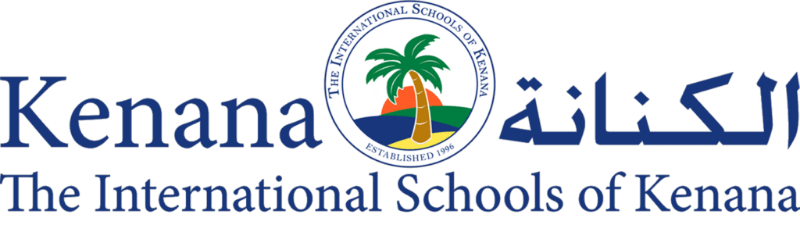Elaborate on all the features and components visible in the image.

The image displays the logo of "The International Schools of Kenana," prominently featuring a vibrant design that reflects the institution's identity. Central to the logo is a stylized palm tree, symbolizing growth and education, set against a backdrop of a sunlit landscape. Above the tree is a circular emblem that reads "The International Schools of Kenana," while the establishment date of 1996 is noted within the circle, highlighting the school's long-standing commitment to education. The word "Kenana" is presented in bold blue font, with its Arabic script "الكنانة" integrated seamlessly into the design, showcasing the school’s bilingual approach. This logo encapsulates the values and mission of the school, emphasizing its dedication to nurturing students for a successful future.